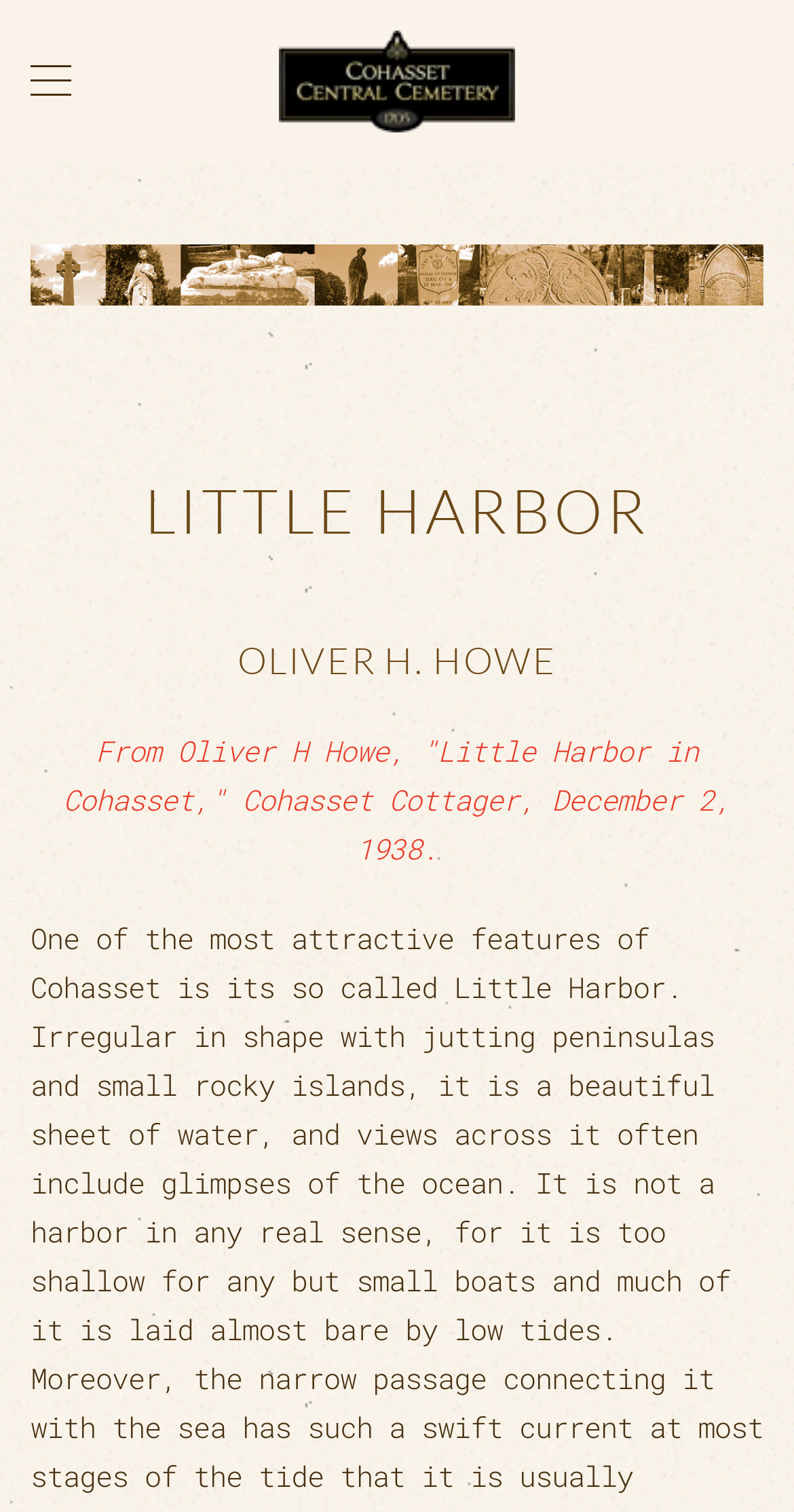Provide your answer to the question using just one word or phrase: What is the date of the publication?

December 2, 1938